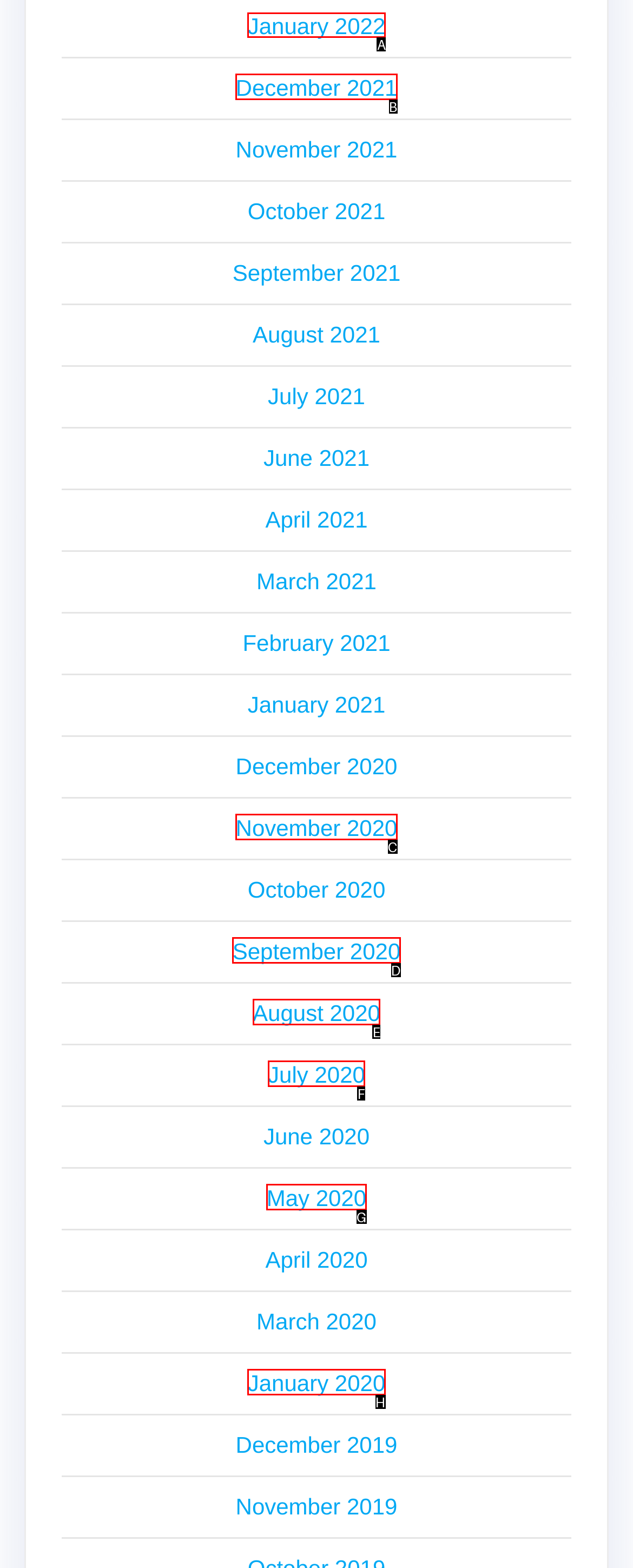Tell me the letter of the UI element I should click to accomplish the task: view January 2022 based on the choices provided in the screenshot.

A